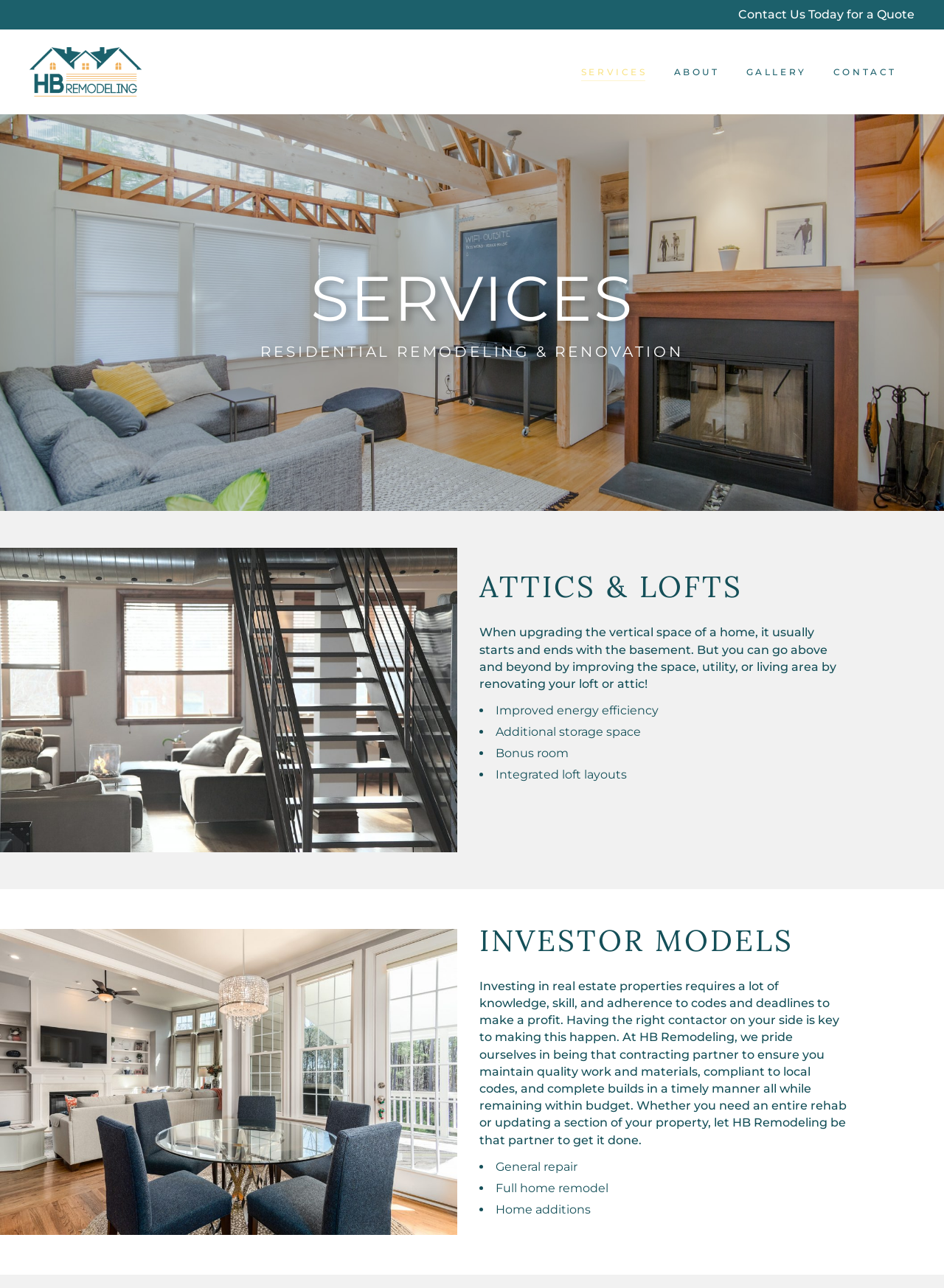Provide an in-depth description of the elements and layout of the webpage.

The webpage is about HB Remodeling's services. At the top left corner, there is a logo with three variations: main, dark, and light. Next to the logo, there is a "Contact Us Today for a Quote" link. 

On the top right side, there is a navigation menu with links to "SERVICES", "ABOUT", "GALLERY", and "CONTACT". 

Below the navigation menu, there is a heading "SERVICES" followed by a subheading "RESIDENTIAL REMODELING & RENOVATION". 

Further down, there is a section about "ATTICS & LOFTS" with a heading and a paragraph of text describing the benefits of renovating these spaces, including improved energy efficiency, additional storage space, bonus rooms, and integrated loft layouts. This section also includes a list of bullet points highlighting these benefits.

Below this section, there is another heading "INVESTOR MODELS" with a paragraph of text describing HB Remodeling's services for real estate investors, including general repair, full home remodel, and home additions. This section also includes a list of bullet points highlighting these services.